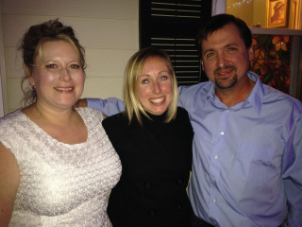Describe the scene depicted in the image with great detail.

In this warm and joyful scene, three friends stand together, celebrating a special occasion. The woman on the left wears a beautiful white dress, suggestive of a wedding celebration. Her friendly smile radiates happiness, complemented by the soft lighting in the background. To her right, another woman, dressed in a stylish black coat, beams with delight, adding a touch of elegance to the moment. On the right, a man sporting a light blue shirt joins the fun, offering a charming smile that completes this trio of joy. The backdrop hints at a cozy indoor setting, adorned with soft lighting that enhances the celebratory atmosphere, likely marking a significant event remembered fondly in their lives.